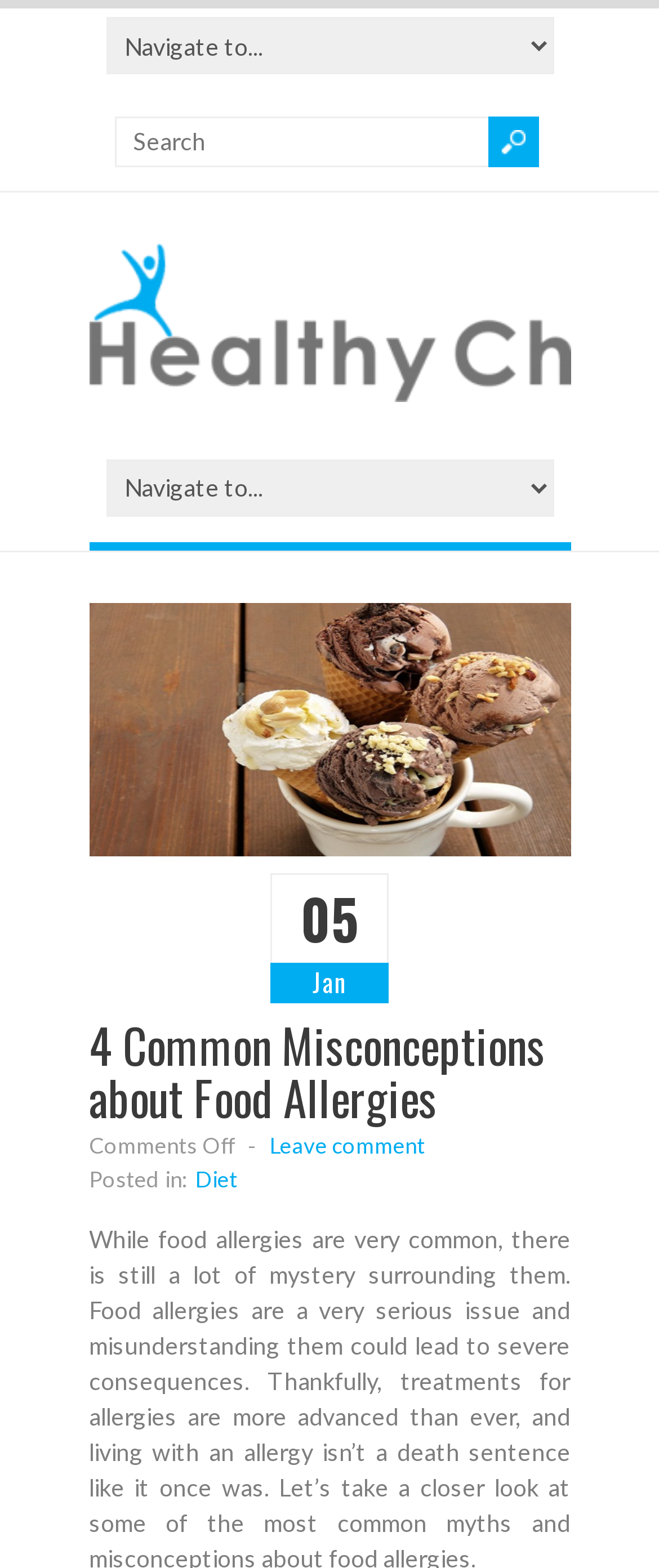What is the topic of the current article? Based on the screenshot, please respond with a single word or phrase.

Food Allergies